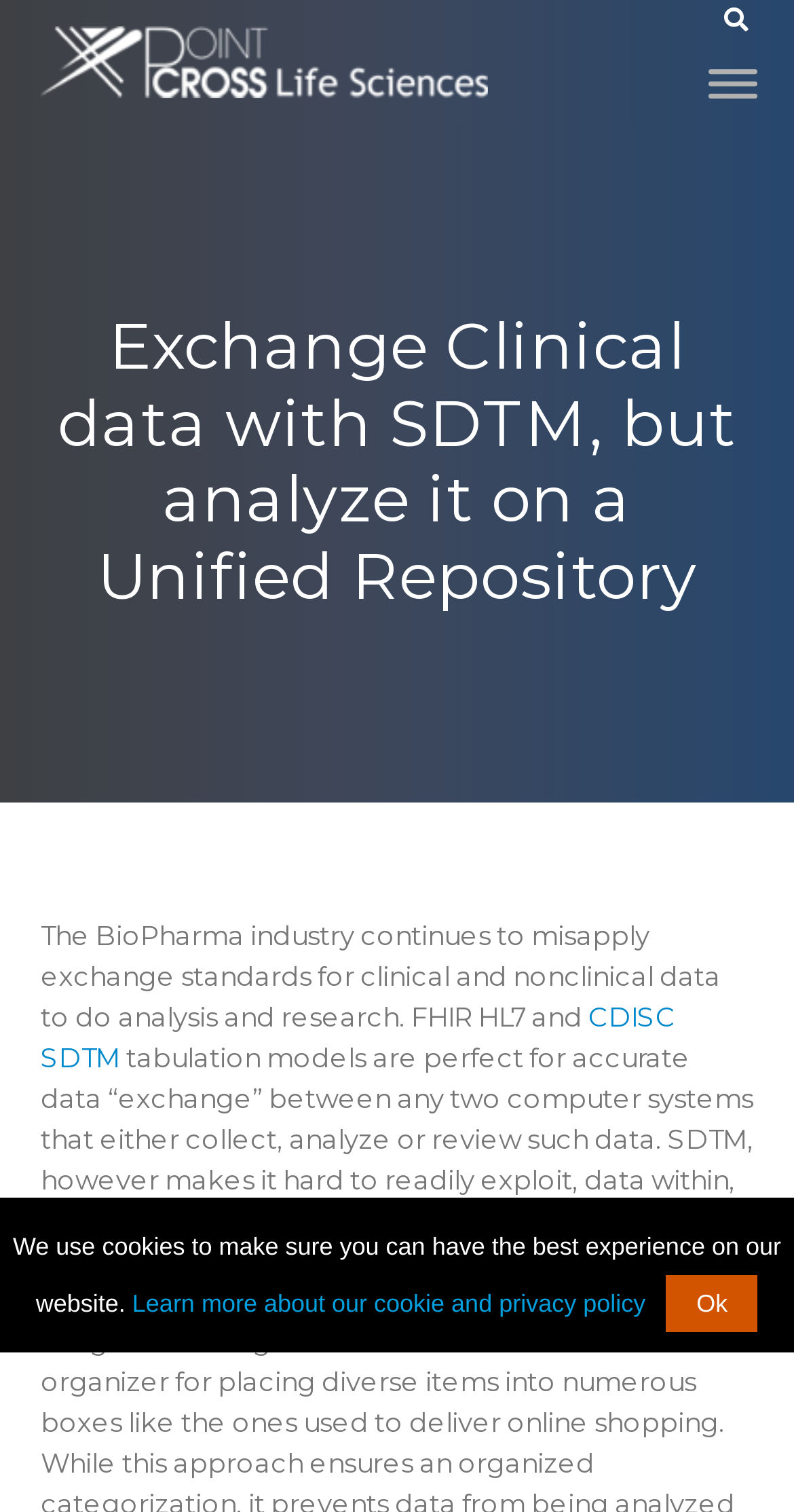Bounding box coordinates should be in the format (top-left x, top-left y, bottom-right x, bottom-right y) and all values should be floating point numbers between 0 and 1. Determine the bounding box coordinate for the UI element described as: aria-label="Toggle Menu"

[0.892, 0.046, 0.923, 0.063]